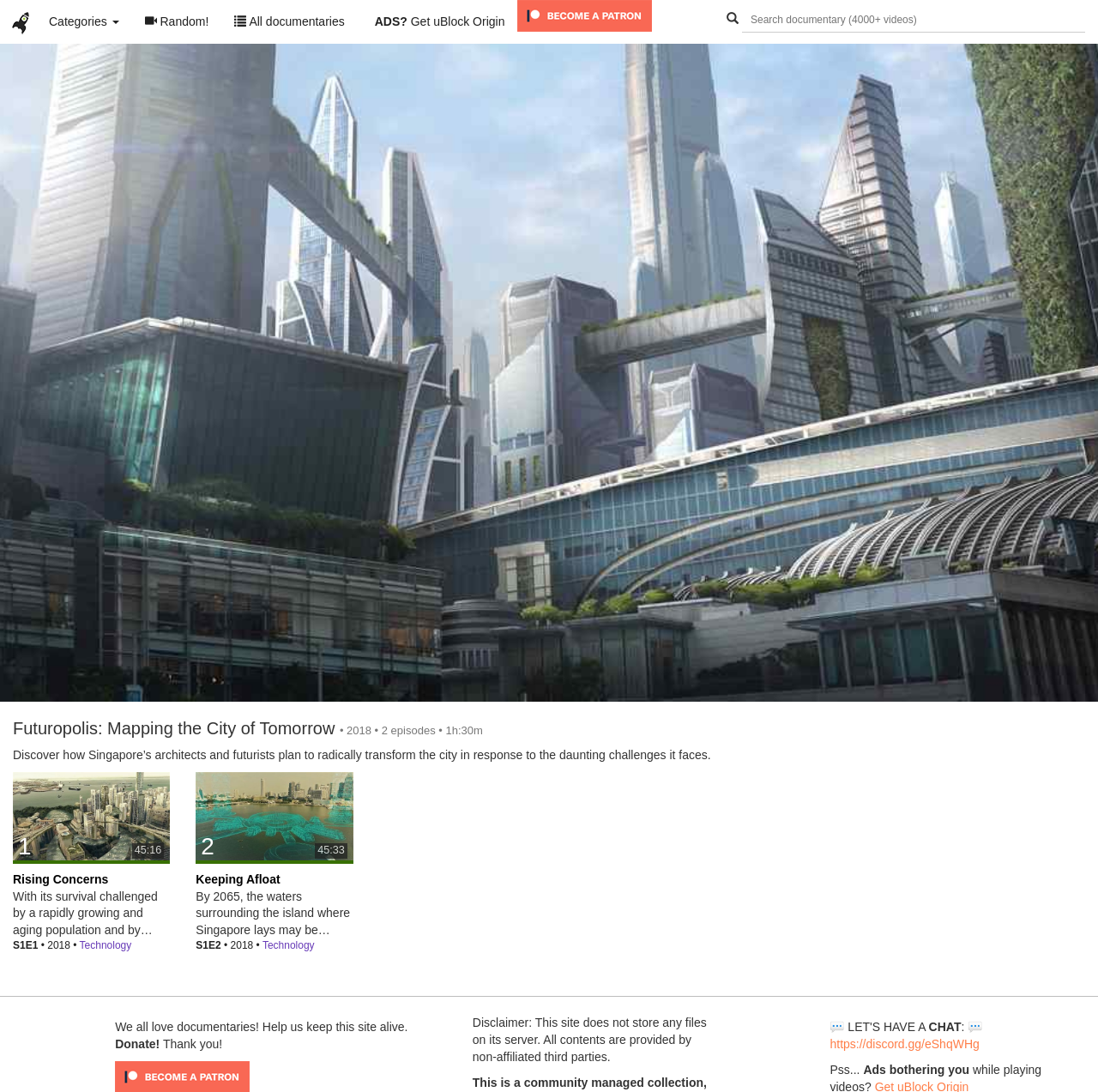What is the call-to-action for supporting the website?
Respond to the question with a well-detailed and thorough answer.

I found the answer by noticing the link element with the text 'become a patron' and the surrounding text that says 'We all love documentaries! Help us keep this site alive.', suggesting that becoming a patron is a way to support the website.